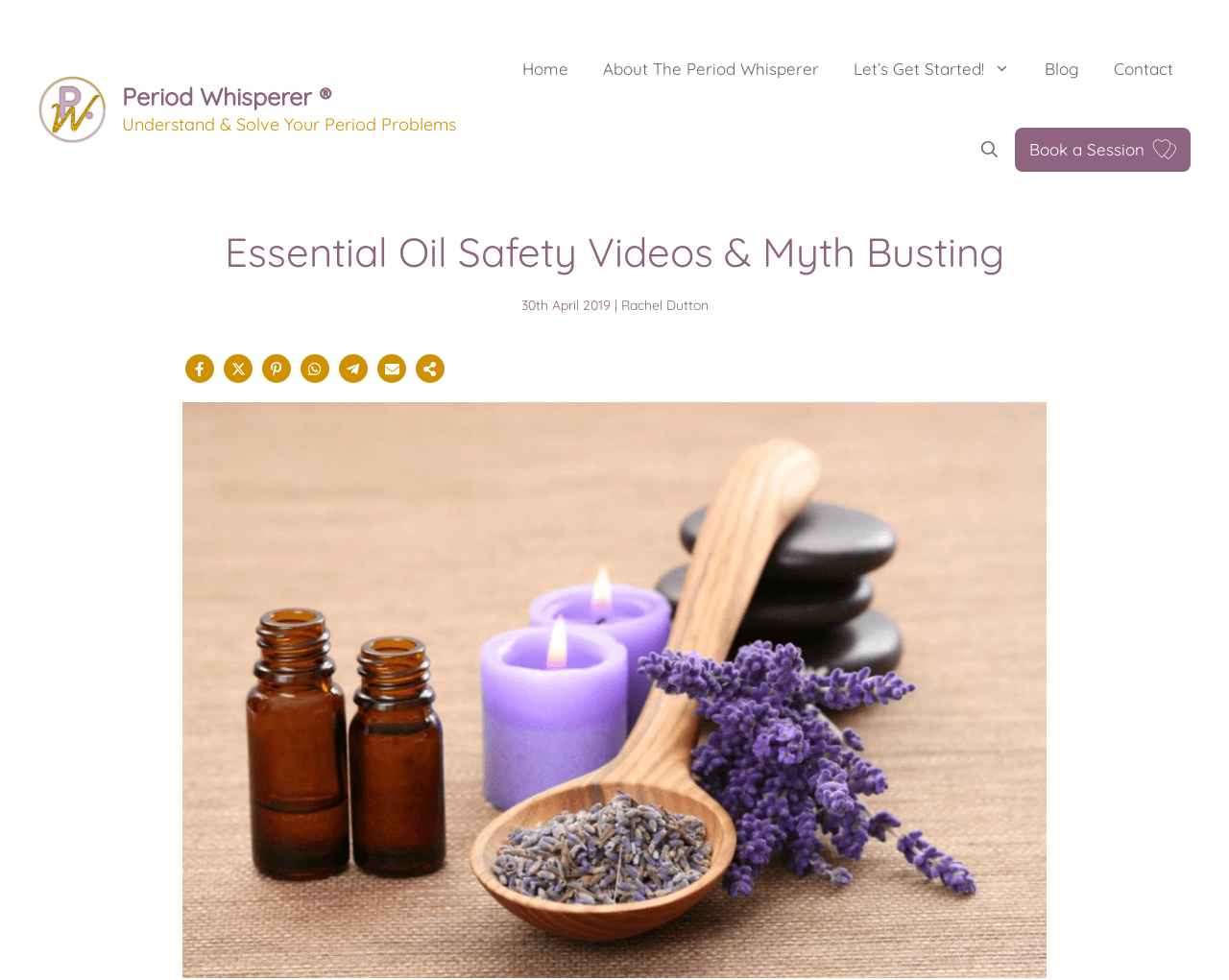Look at the image and answer the question in detail:
What is the date of the article?

The date of the article can be found next to the author's name, where it says '30th April 2019'.